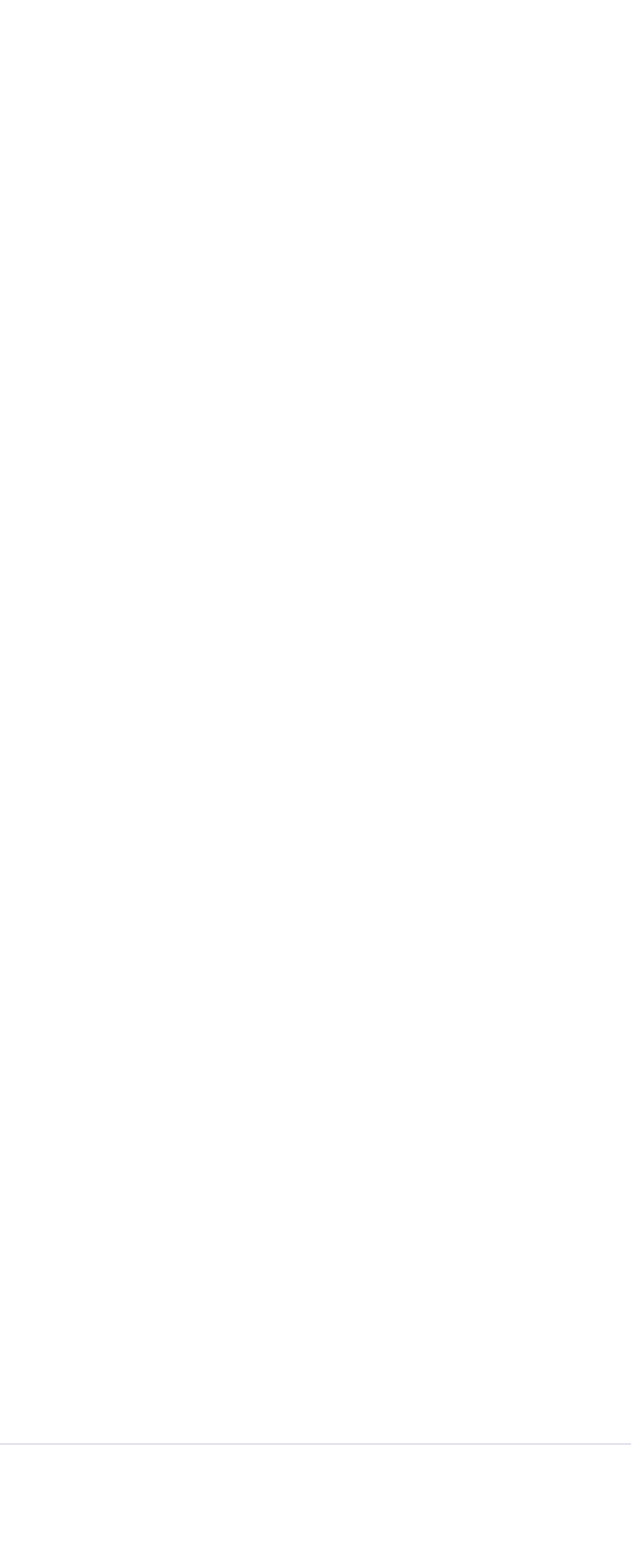Please specify the bounding box coordinates for the clickable region that will help you carry out the instruction: "browse remote full-time jobs".

[0.688, 0.046, 0.843, 0.065]